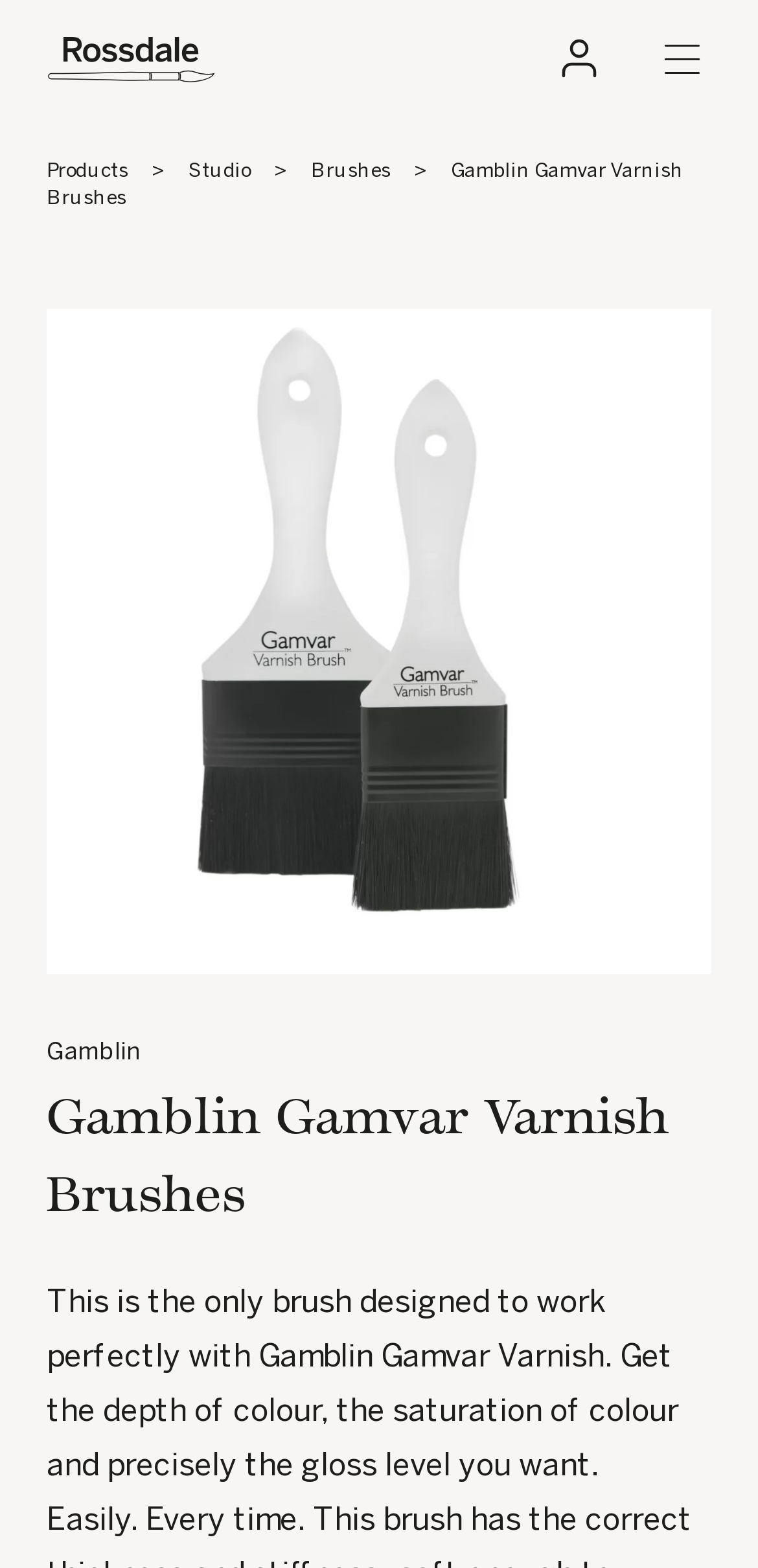Convey a detailed summary of the webpage, mentioning all key elements.

The webpage is about Gamblin Gamvar Varnish Brushes, specifically highlighting the unique brush designed to work perfectly with Gamvar Varnish. At the top left, there is a link with an accompanying image, likely a logo or icon. On the top right, there is a login link with an image. 

Below the top section, there is a navigation menu with links to "Products", "Studio", and "Brushes", separated by a ">" symbol. The menu is followed by a heading that reads "Gamblin Gamvar Varnish Brushes". 

The main content of the page features a large figure that takes up most of the page, containing an image of the Gamvar Brushes 50 and 75, scaled. The image is accompanied by a link with the same name. Above the image, there is a static text "Gamblin". 

The overall structure of the page is simple, with a clear focus on showcasing the Gamblin Gamvar Varnish Brushes and providing easy navigation to related products and sections.